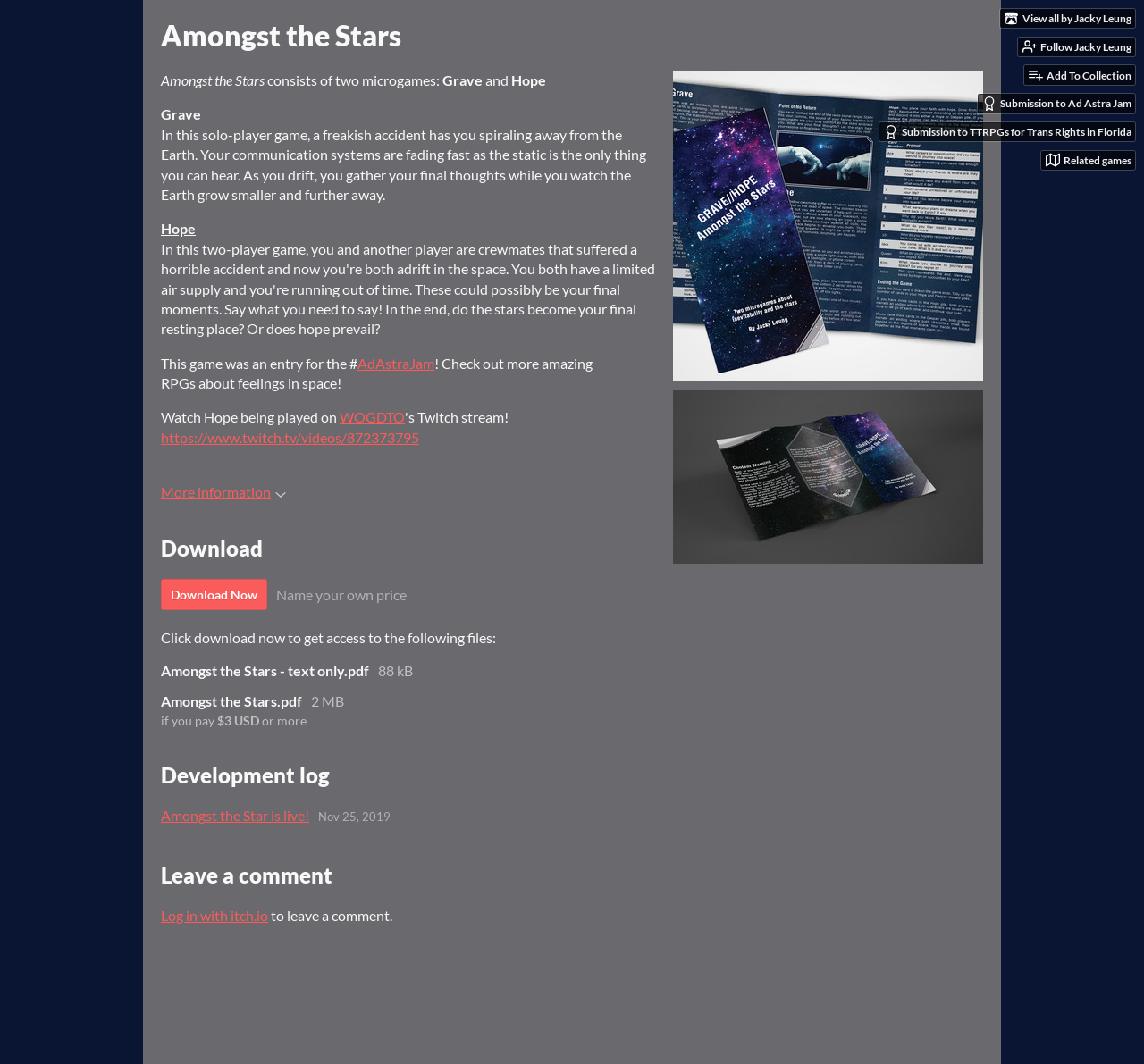What is the minimum price to pay for the game?
From the image, provide a succinct answer in one word or a short phrase.

$3 USD